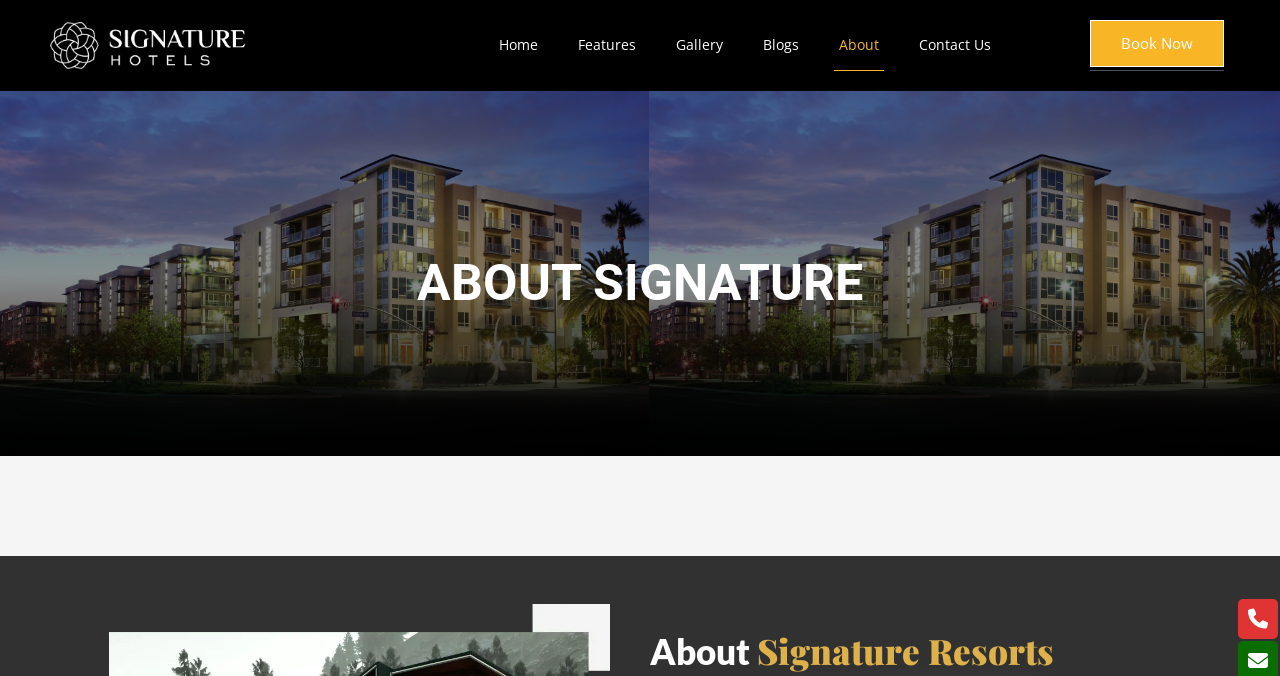Pinpoint the bounding box coordinates of the area that should be clicked to complete the following instruction: "View 'Q for Dr? Will my cycle be cancelled'". The coordinates must be given as four float numbers between 0 and 1, i.e., [left, top, right, bottom].

None